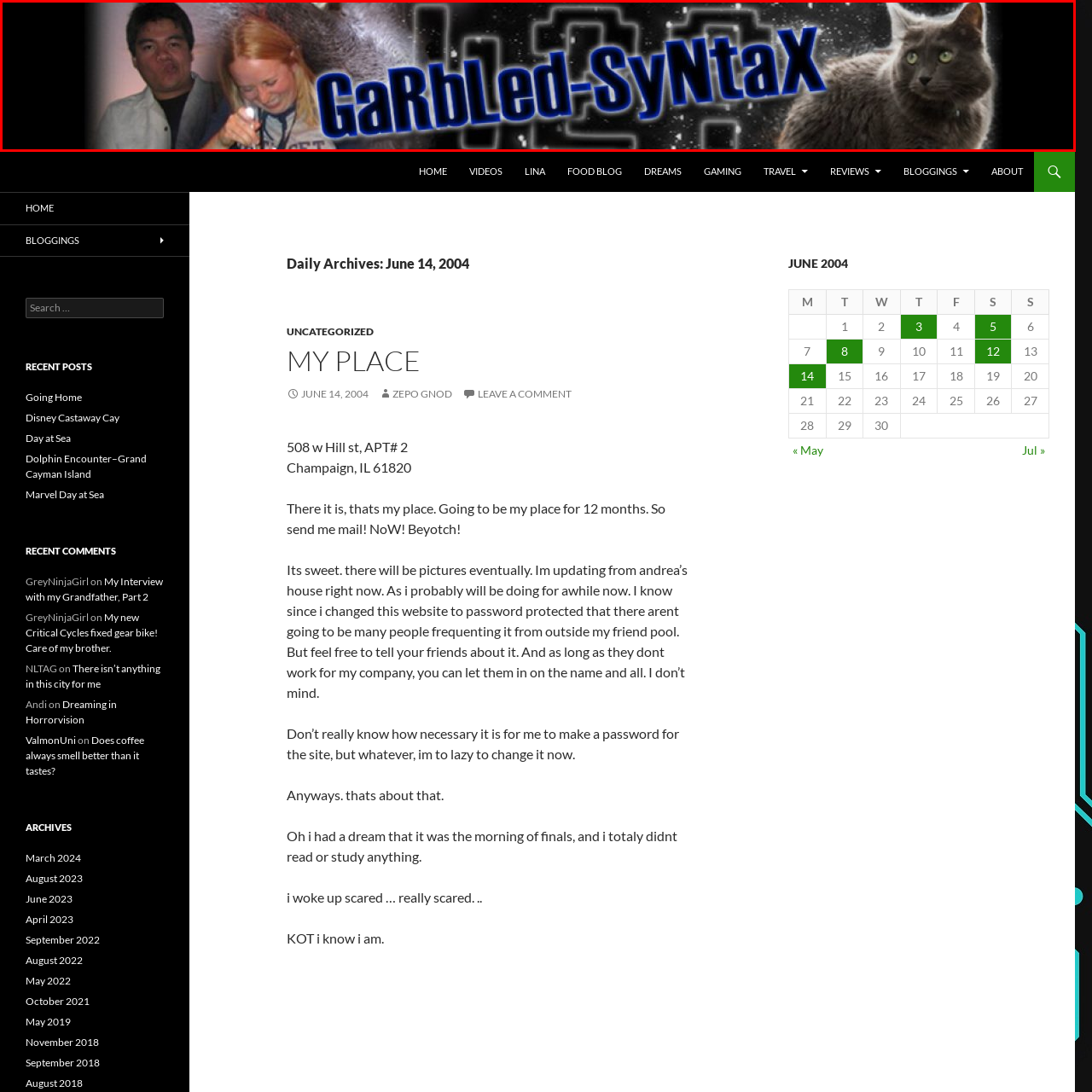Create a detailed description of the image enclosed by the red bounding box.

The image features a vibrant header for the website "GarbledSyntax," prominently displaying the title in bold, blue letters against a dynamic, starry background. On the left side of the image, two individuals are captured: one person, sporting dark hair and casual attire, has a playful expression, while the other, with long blonde hair, is holding a drink and smiling. To the right, a striking gray cat with bright green eyes sits gracefully, adding a playful charm to the composition. This lively header sets an engaging tone for the website, inviting visitors to explore its content.